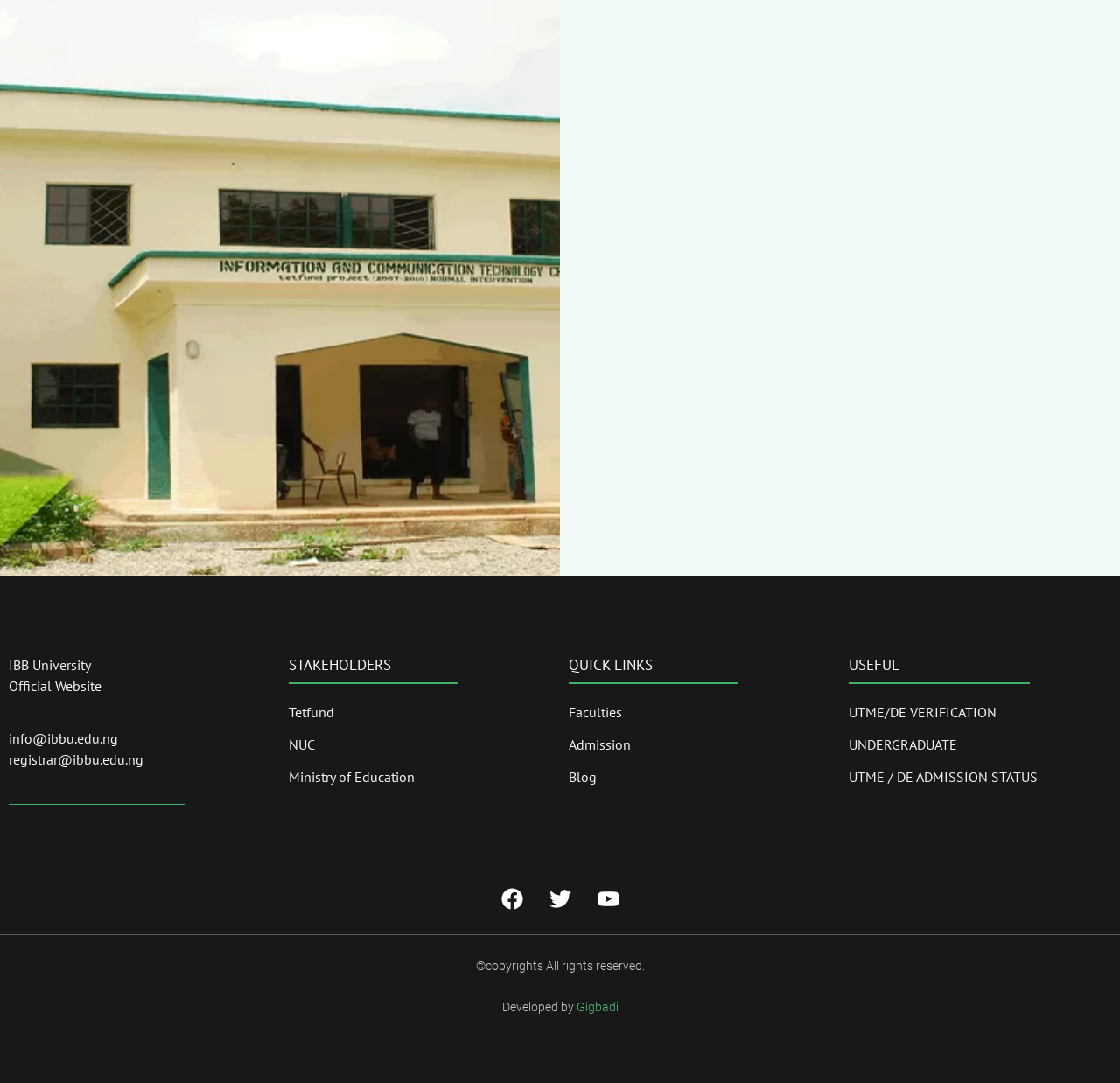Please give a short response to the question using one word or a phrase:
What is the name of the university?

IBB University